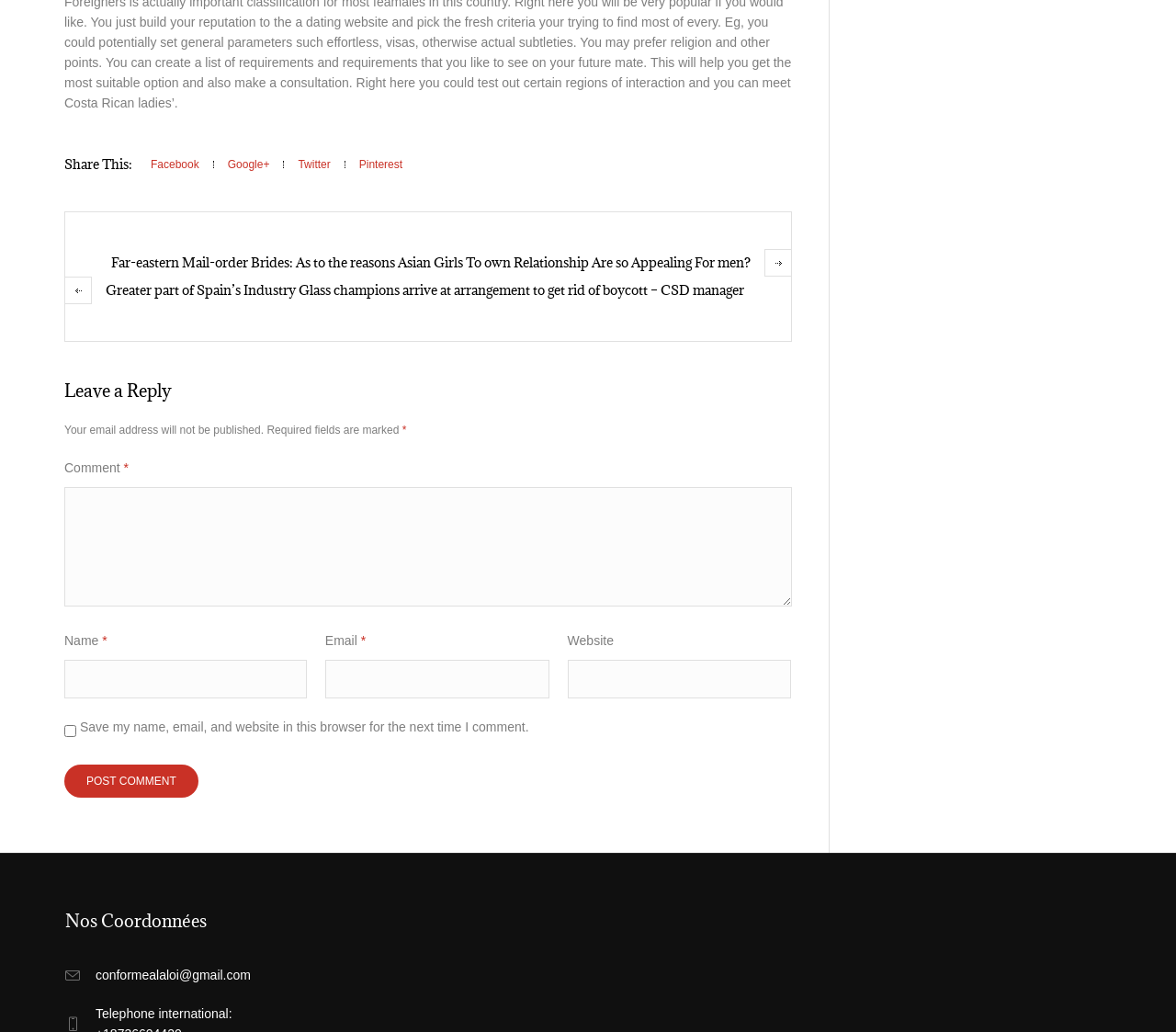Use a single word or phrase to respond to the question:
What is the email address provided?

conformealaloi@gmail.com